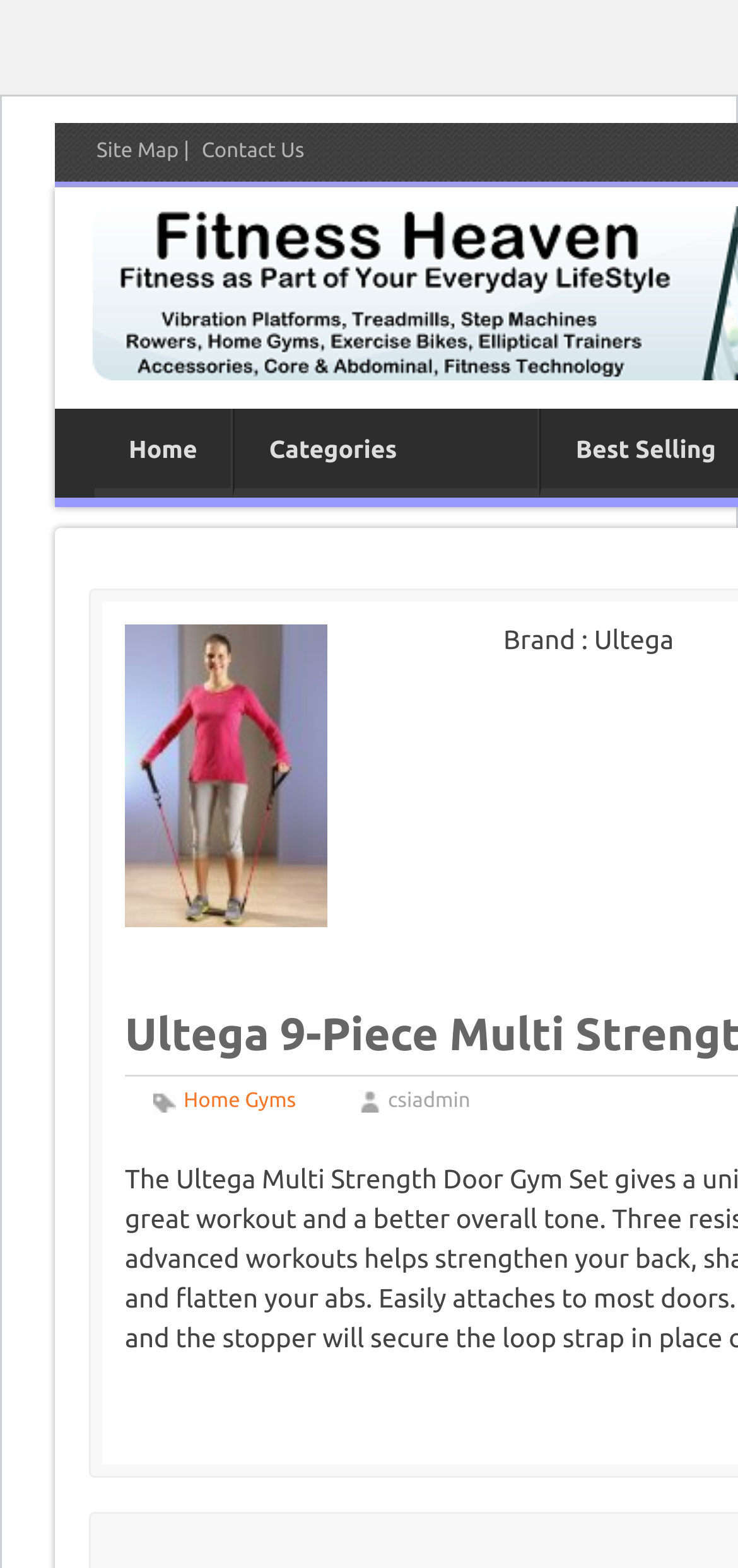What is the navigation option to go to the homepage? Refer to the image and provide a one-word or short phrase answer.

Home